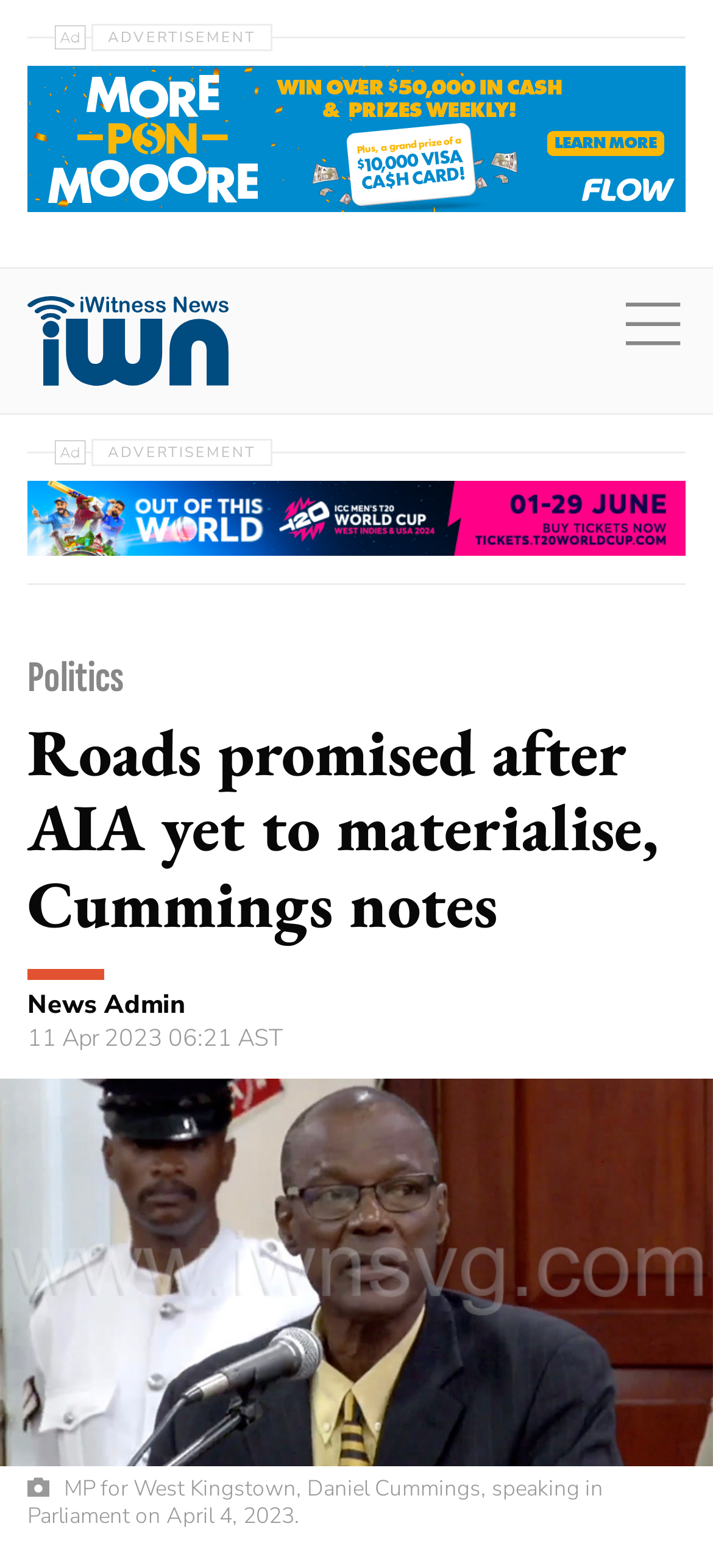Identify the bounding box coordinates for the UI element that matches this description: "alt="Advertisement 87"".

[0.038, 0.074, 0.962, 0.1]